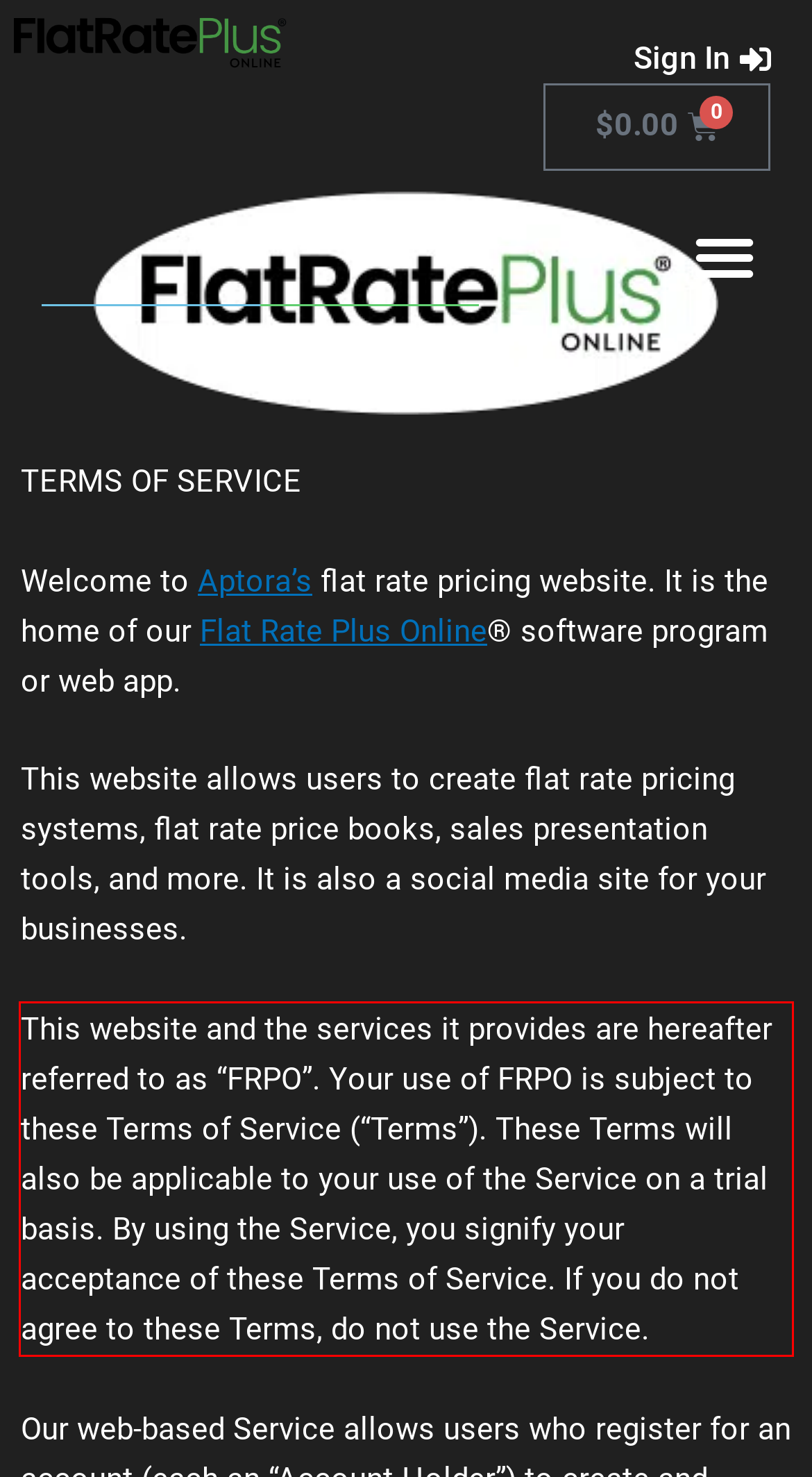From the screenshot of the webpage, locate the red bounding box and extract the text contained within that area.

This website and the services it provides are hereafter referred to as “FRPO”. Your use of FRPO is subject to these Terms of Service (“Terms”). These Terms will also be applicable to your use of the Service on a trial basis. By using the Service, you signify your acceptance of these Terms of Service. If you do not agree to these Terms, do not use the Service.